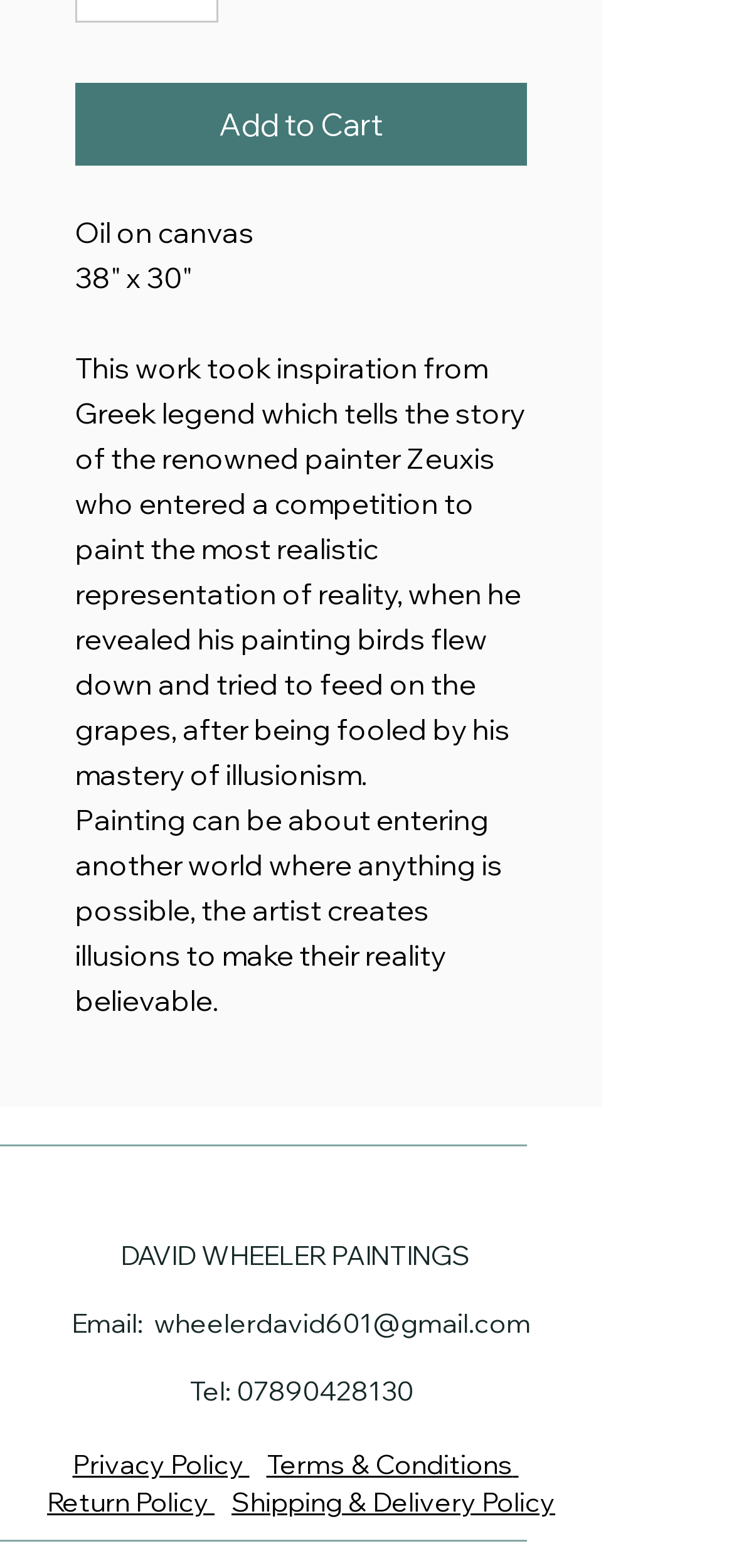What is the size of the painting?
Please provide a comprehensive answer based on the details in the screenshot.

I found the size of the painting by looking at the StaticText element with the text '38" x 30"' which is located at [0.103, 0.166, 0.262, 0.189] coordinates.